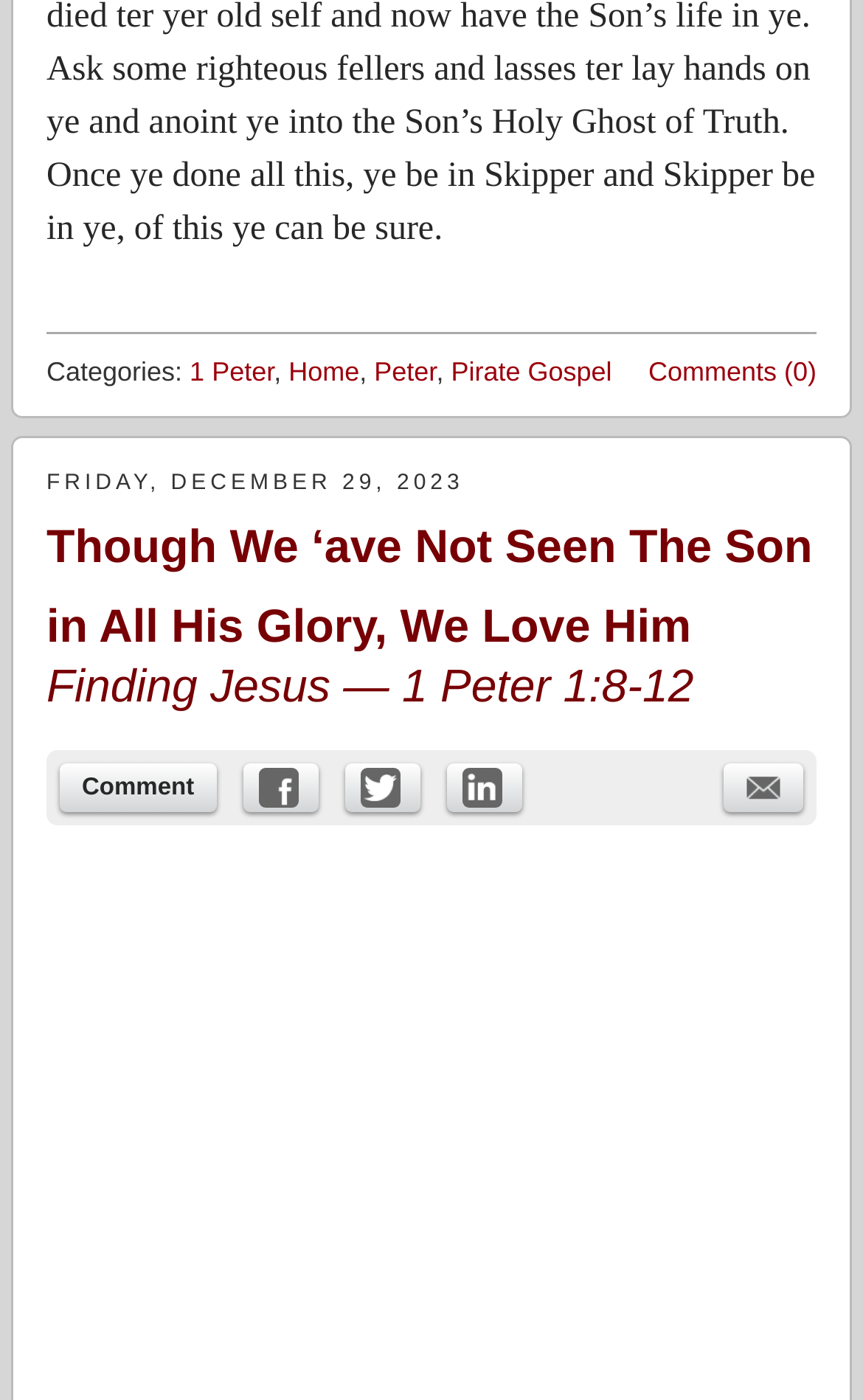Using the provided description Tweet, find the bounding box coordinates for the UI element. Provide the coordinates in (top-left x, top-left y, bottom-right x, bottom-right y) format, ensuring all values are between 0 and 1.

[0.399, 0.546, 0.486, 0.58]